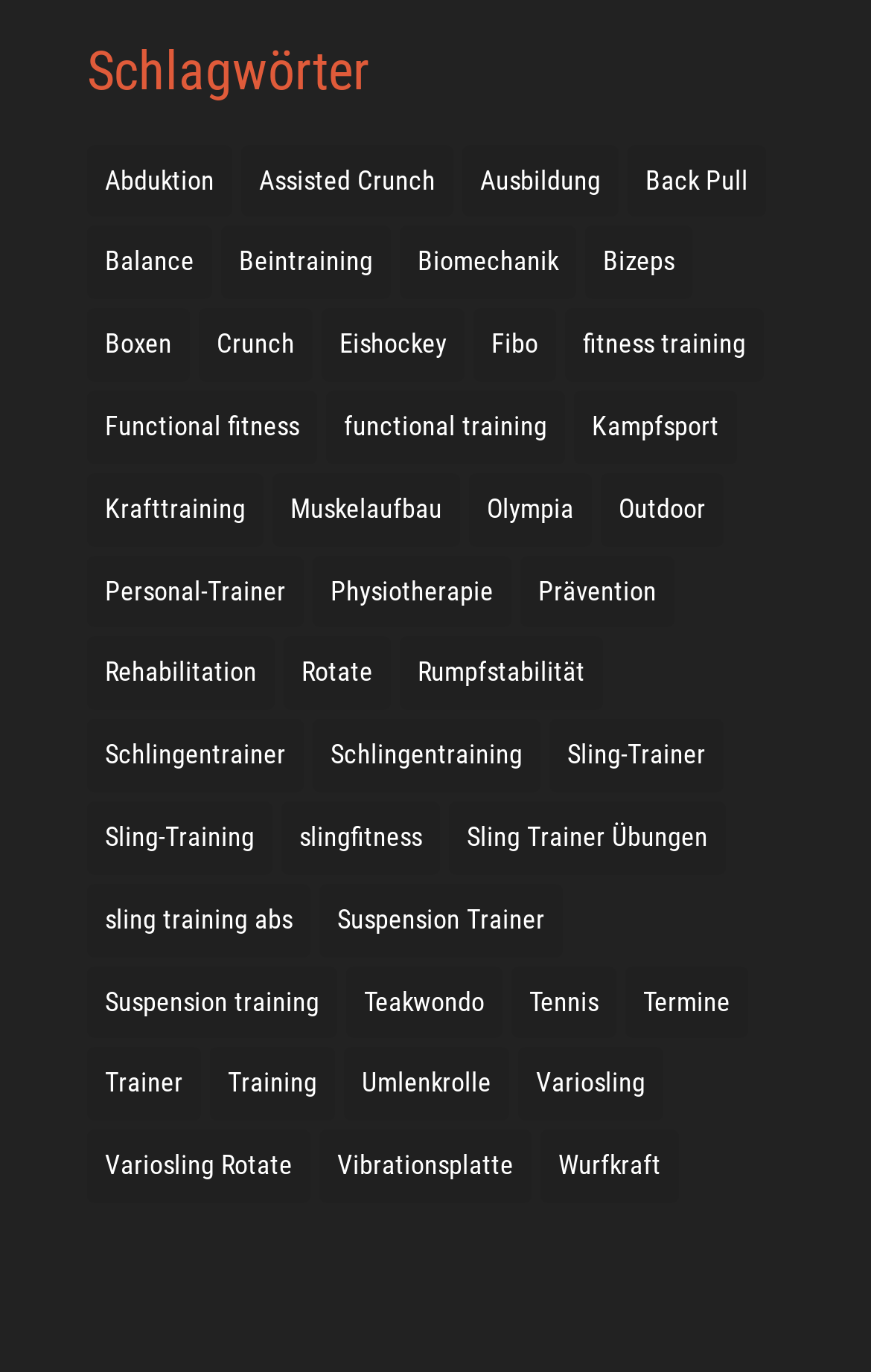Please determine the bounding box coordinates for the element with the description: "functional training".

[0.374, 0.285, 0.649, 0.338]